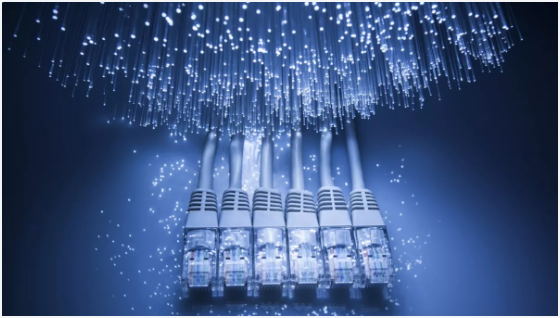What is the theme of the image?
Please provide a full and detailed response to the question.

The image embodies the theme of cybersecurity, highlighting the importance of robust network infrastructures, which is in line with the focus of the article titled 'Why total visibility is the key to zero trust', discussing the need for enhanced security measures in today's digital landscape.